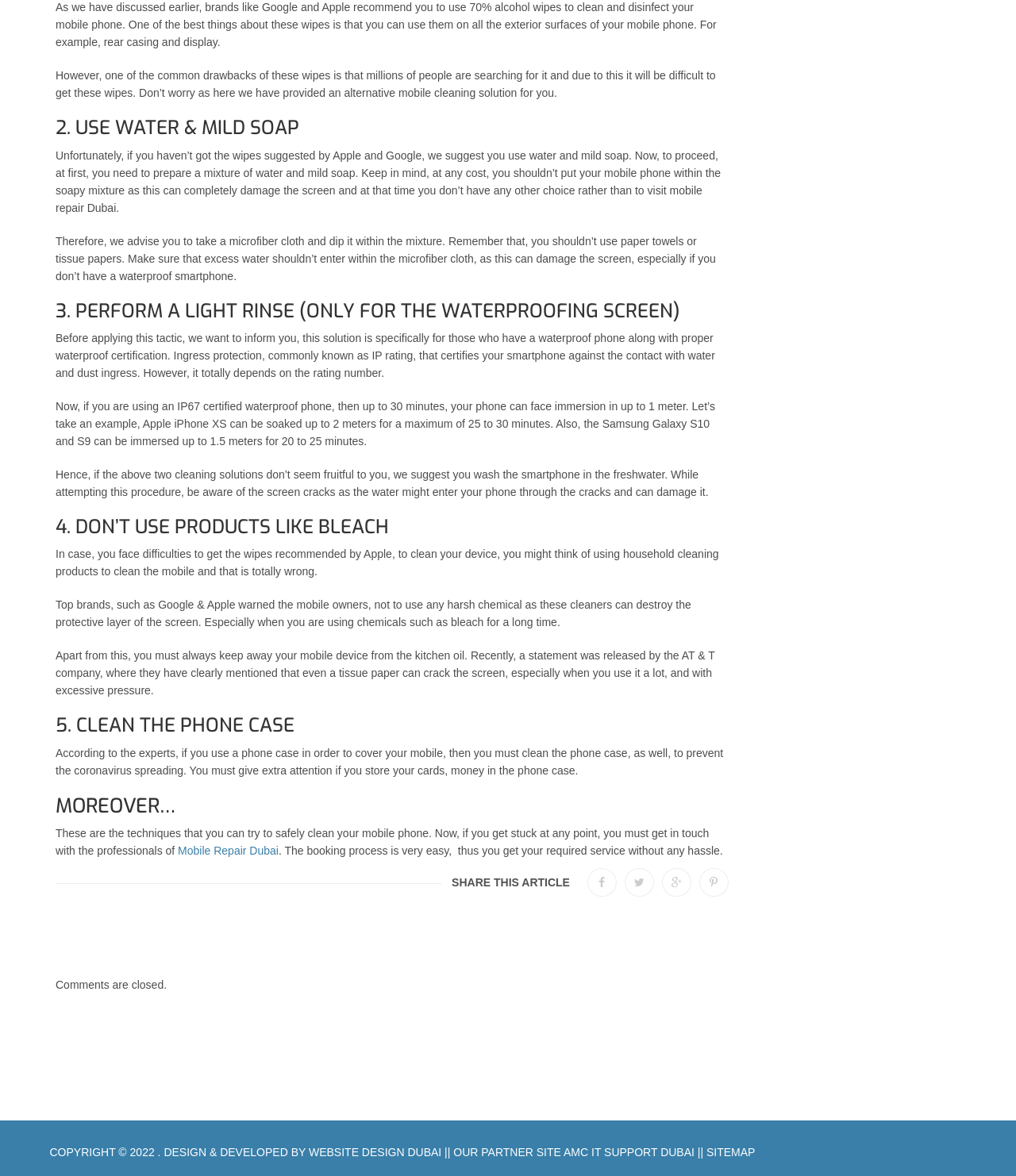Where can you get professional help for mobile phone repair?
Based on the content of the image, thoroughly explain and answer the question.

The webpage suggests contacting Mobile Repair Dubai if you need professional help with mobile phone repair. The booking process is easy, and you can get the required service without any hassle.